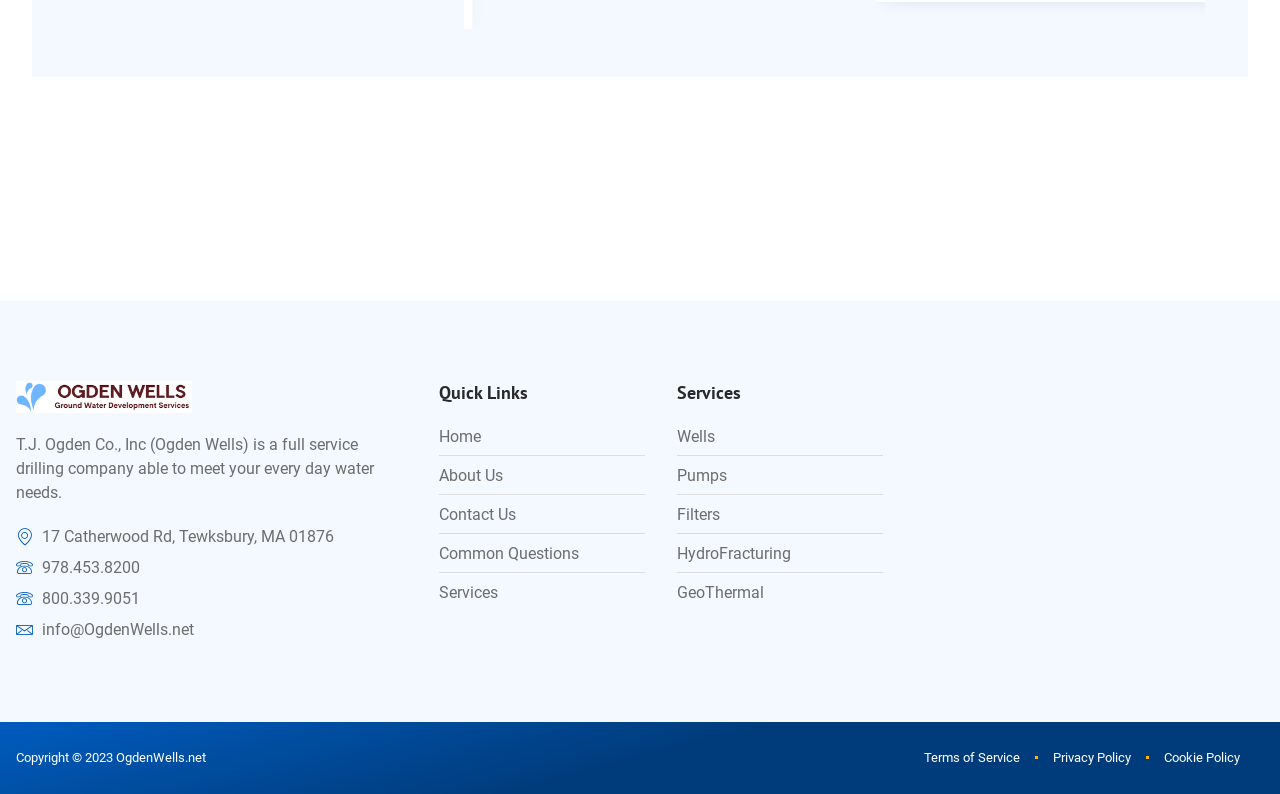Locate the bounding box coordinates of the item that should be clicked to fulfill the instruction: "learn about wells".

[0.529, 0.535, 0.69, 0.565]